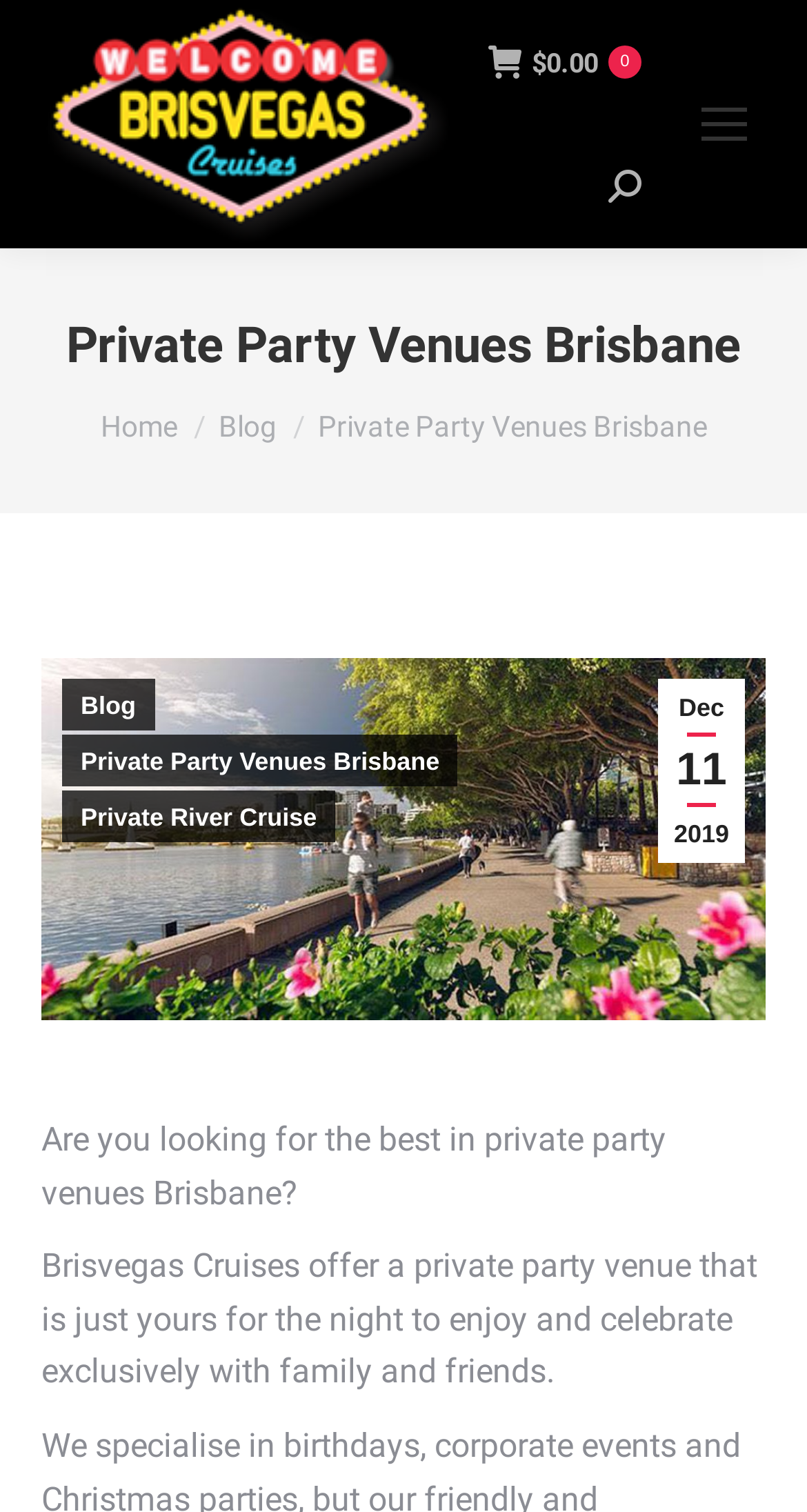Determine the coordinates of the bounding box for the clickable area needed to execute this instruction: "Go to the home page".

[0.124, 0.271, 0.219, 0.293]